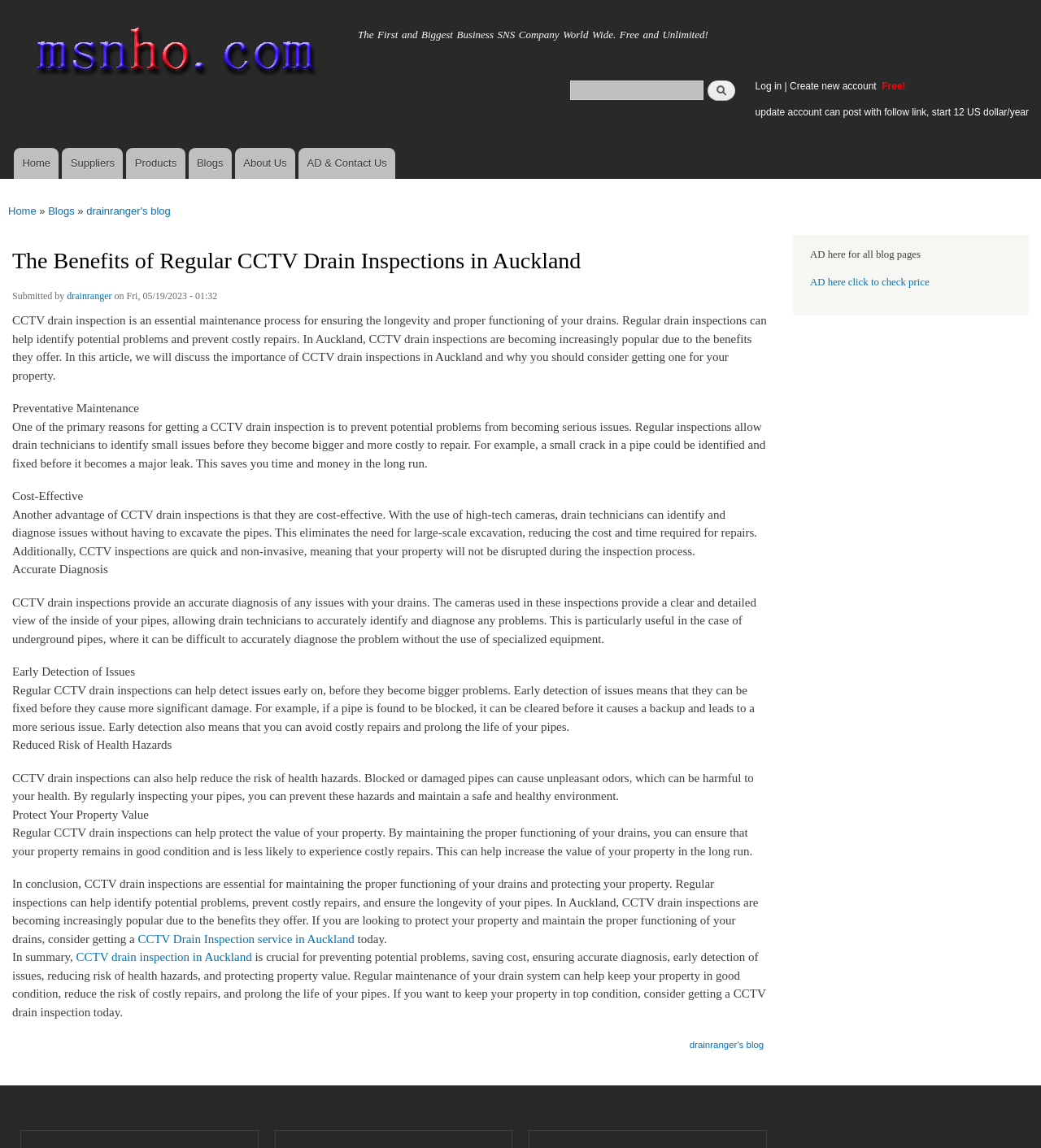Please find the bounding box coordinates (top-left x, top-left y, bottom-right x, bottom-right y) in the screenshot for the UI element described as follows: AD & Contact Us

[0.287, 0.129, 0.38, 0.156]